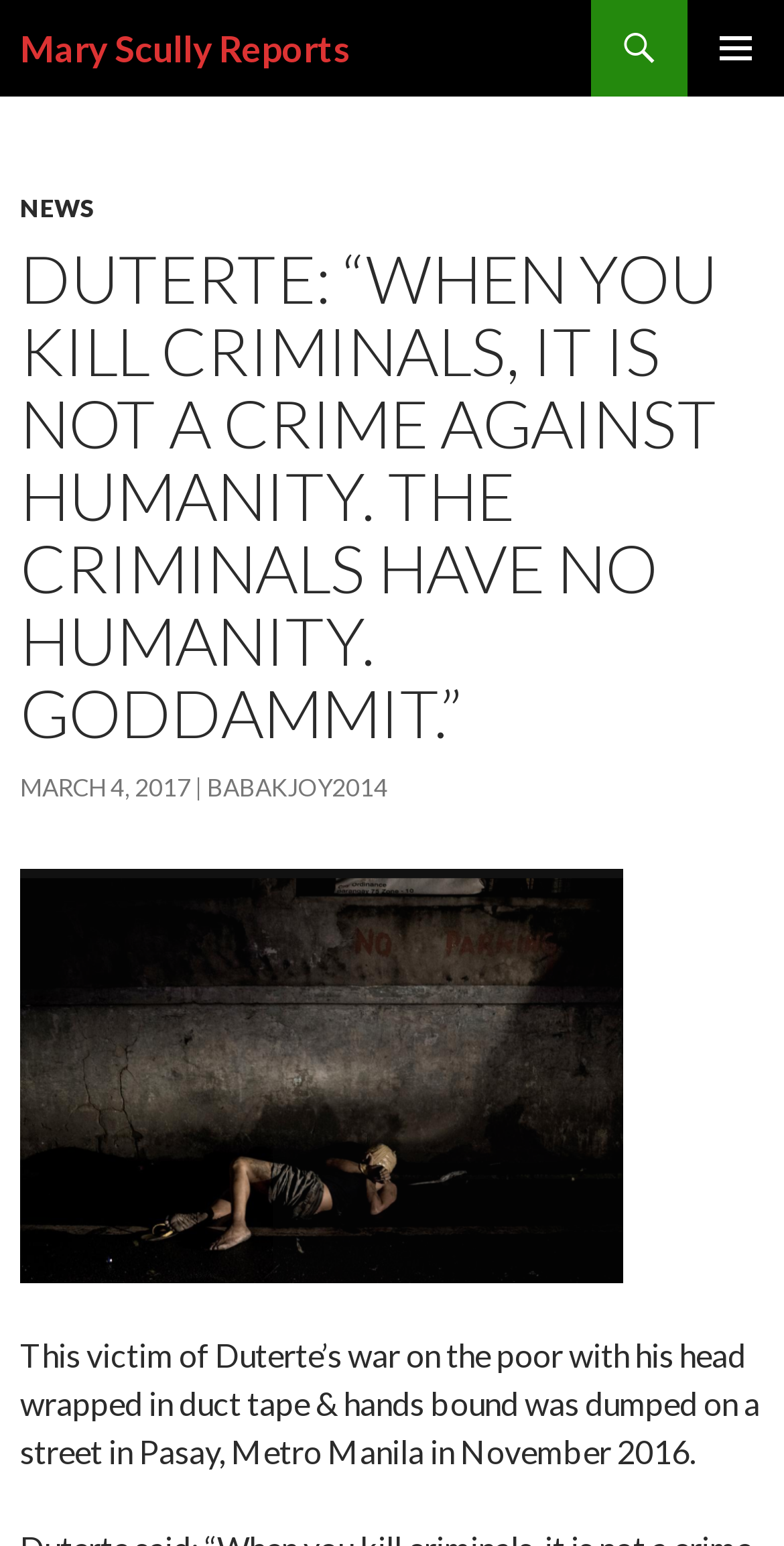What is the date of the article?
Based on the screenshot, provide a one-word or short-phrase response.

March 4, 2017